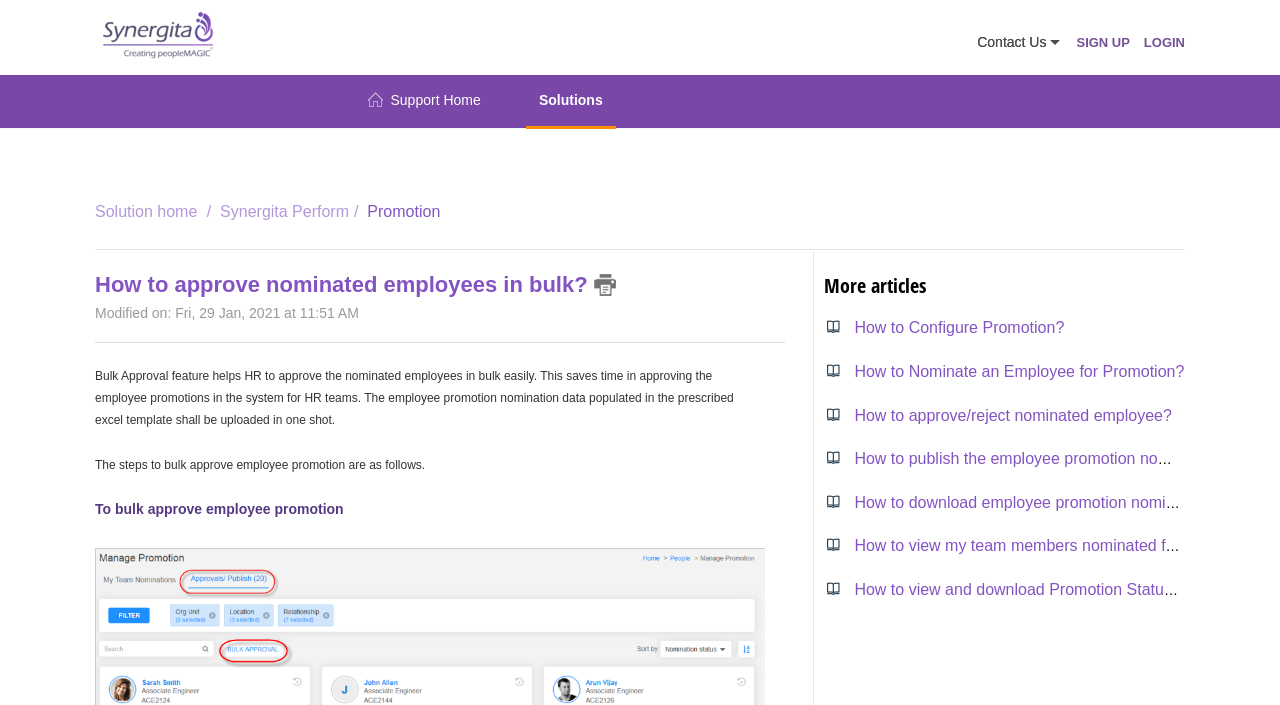Find the bounding box coordinates for the area that must be clicked to perform this action: "Click the 'LOGIN' button".

[0.894, 0.05, 0.926, 0.071]